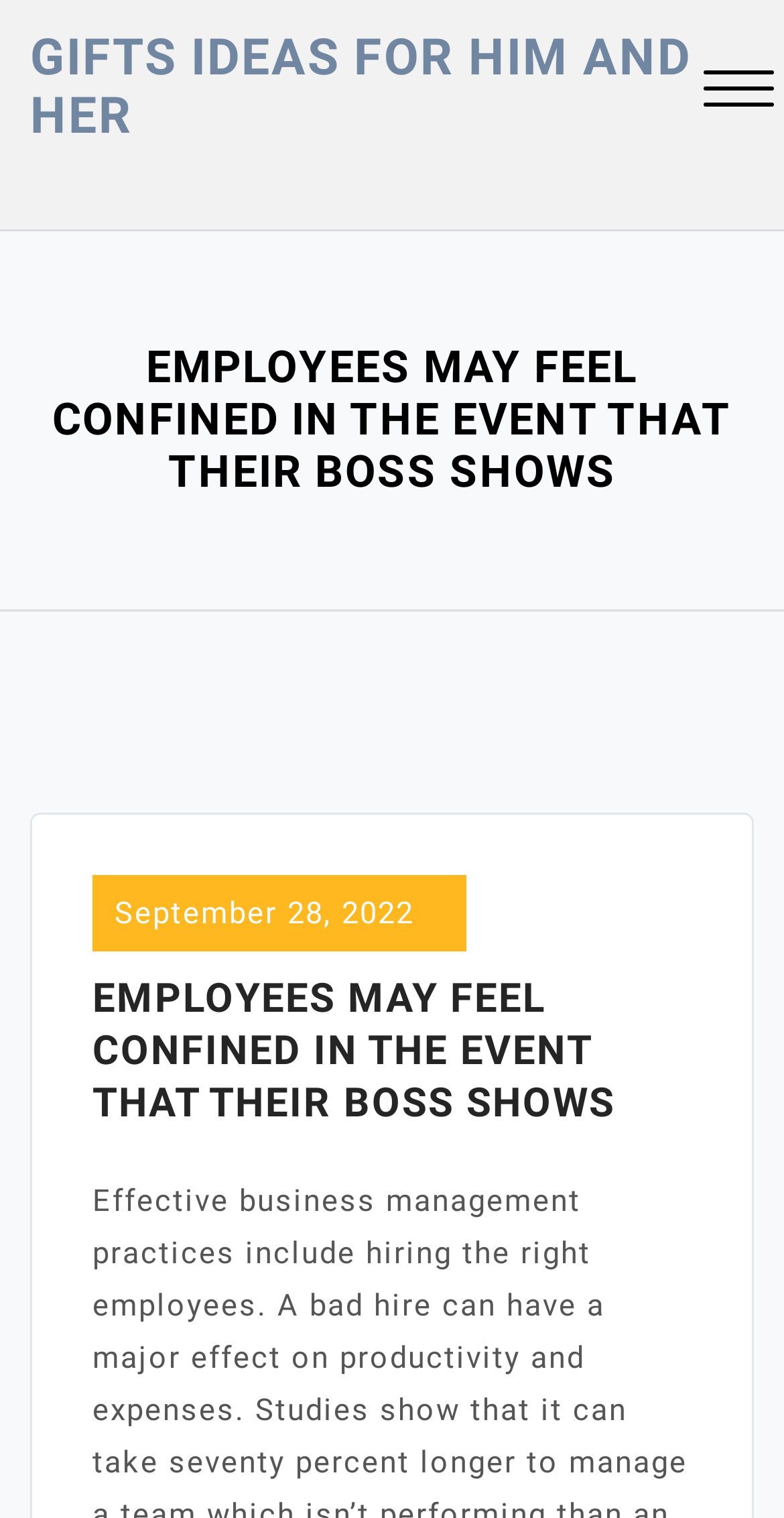What is the date of the latest article?
Based on the visual, give a brief answer using one word or a short phrase.

September 28, 2022